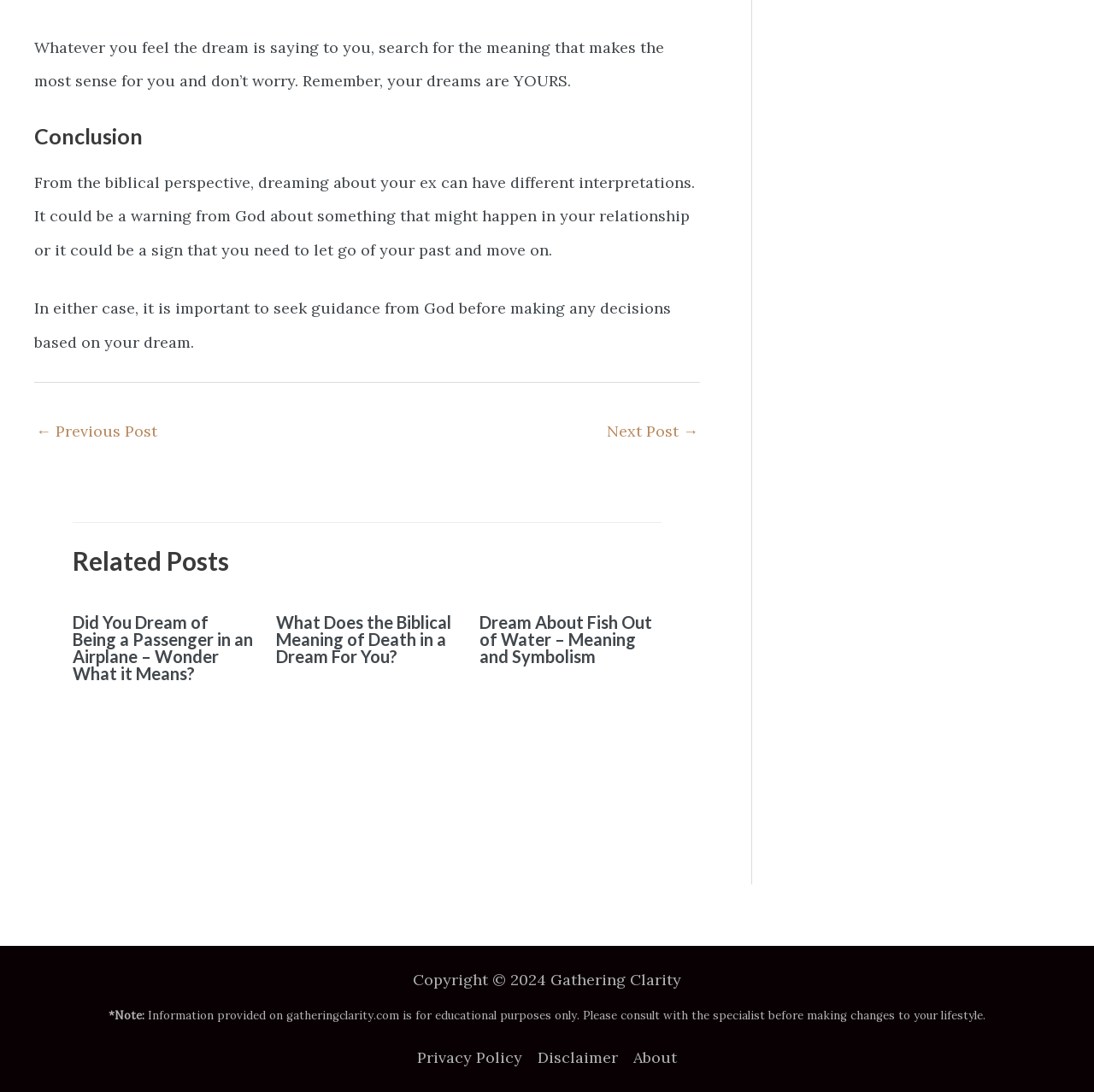Reply to the question with a single word or phrase:
What is the copyright information?

Copyright 2024 Gathering Clarity